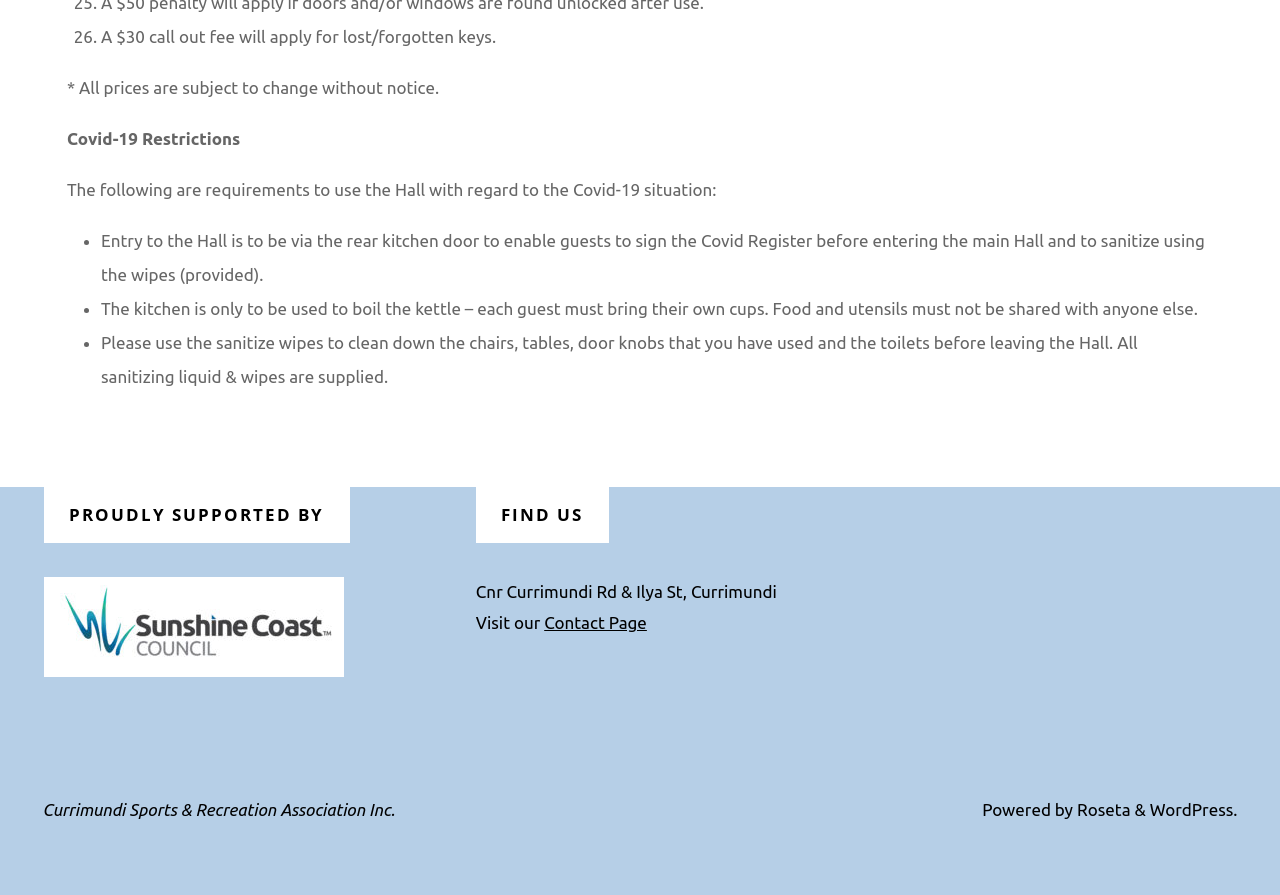Provide the bounding box coordinates for the UI element that is described by this text: "Roseta". The coordinates should be in the form of four float numbers between 0 and 1: [left, top, right, bottom].

[0.838, 0.894, 0.883, 0.916]